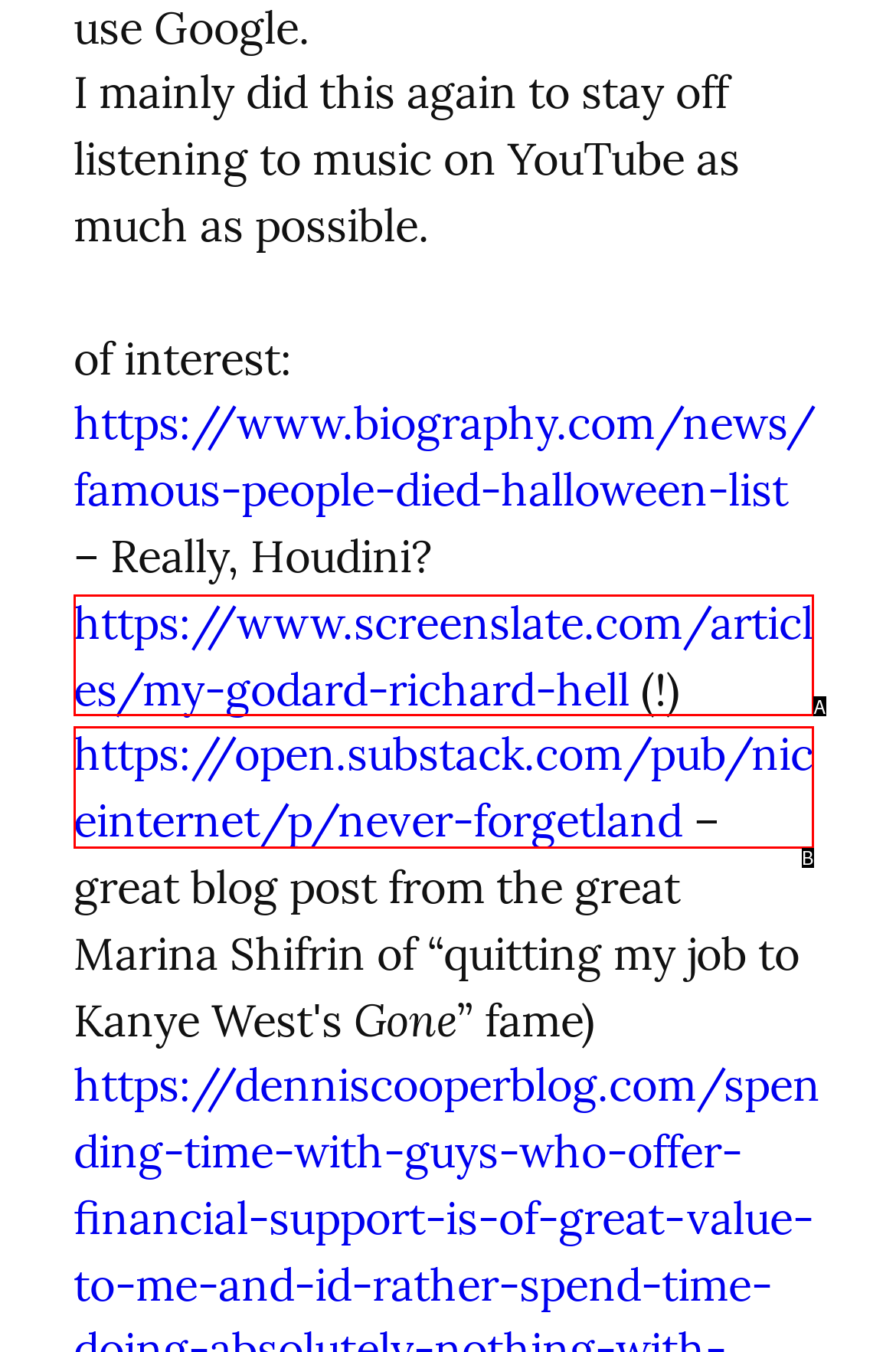Choose the HTML element that corresponds to the description: https://www.screenslate.com/articles/my-godard-richard-hell
Provide the answer by selecting the letter from the given choices.

A